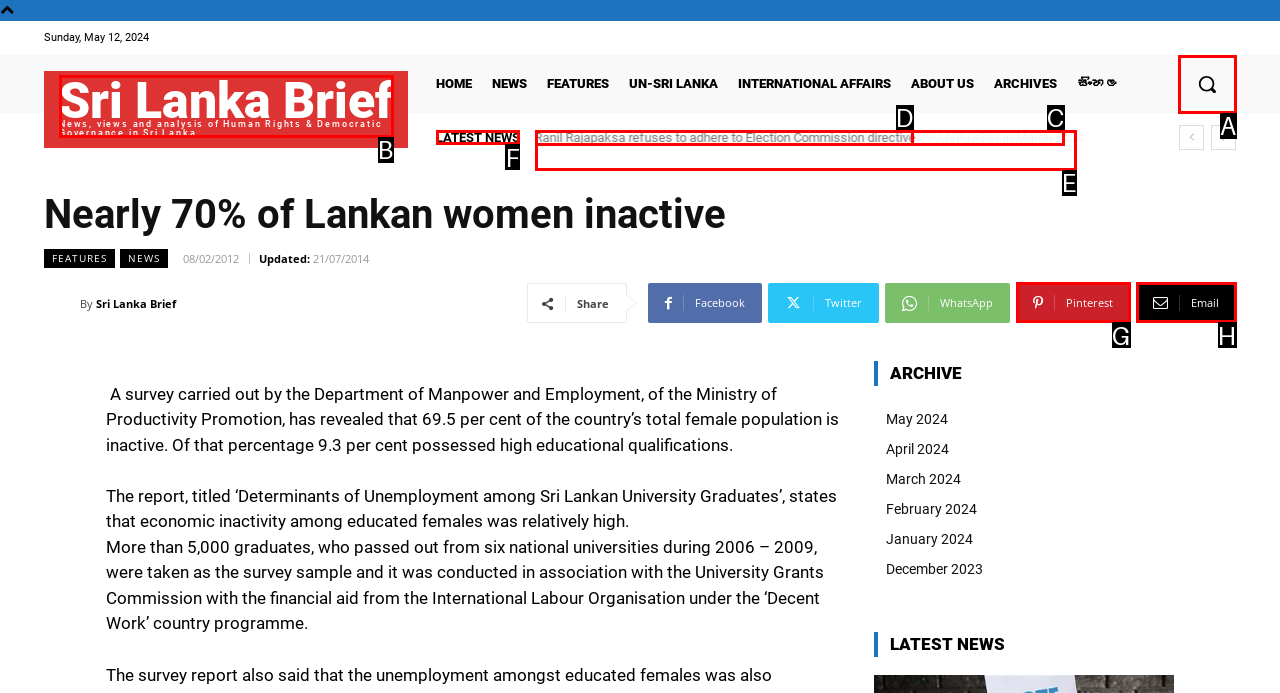Point out the correct UI element to click to carry out this instruction: Read the latest news
Answer with the letter of the chosen option from the provided choices directly.

F